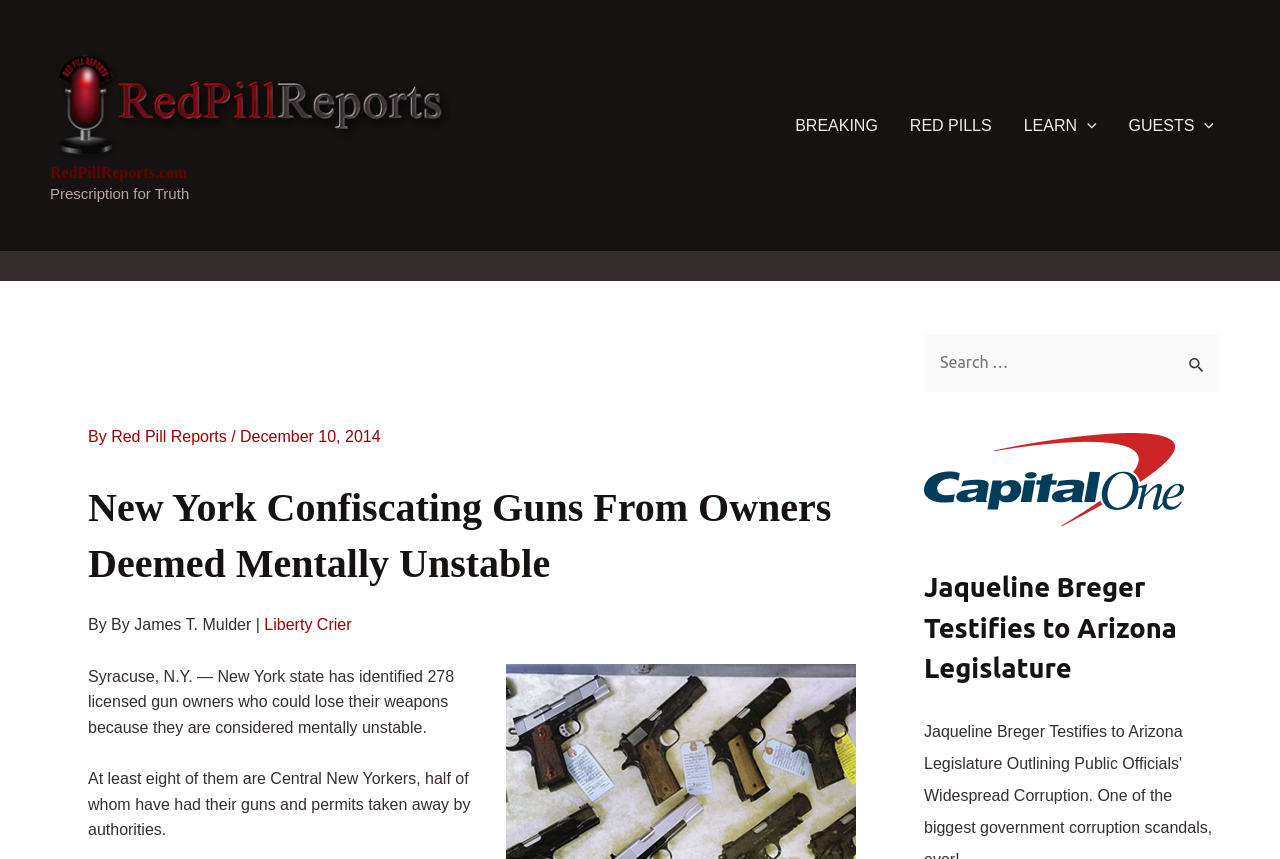Please provide a comprehensive answer to the question based on the screenshot: What is the name of the website?

I determined the answer by looking at the top-left corner of the webpage, where I found a link with the text 'RedPillReports.com' and an image with the same name. This suggests that it is the website's logo and name.